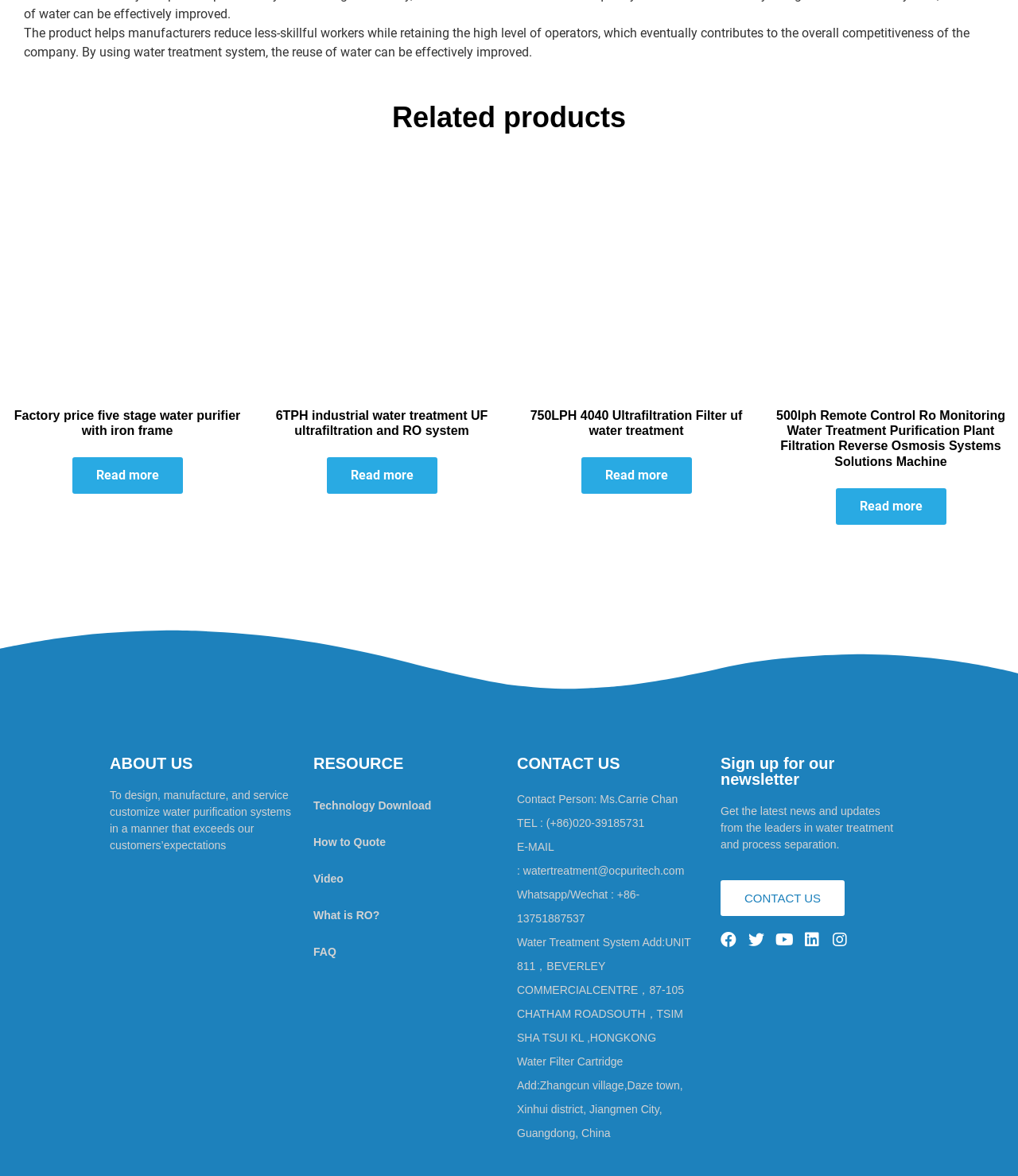Based on the image, give a detailed response to the question: What is the purpose of the product?

The product helps manufacturers reduce less-skillful workers while retaining the high level of operators, which eventually contributes to the overall competitiveness of the company. This is stated in the StaticText element with ID 523.